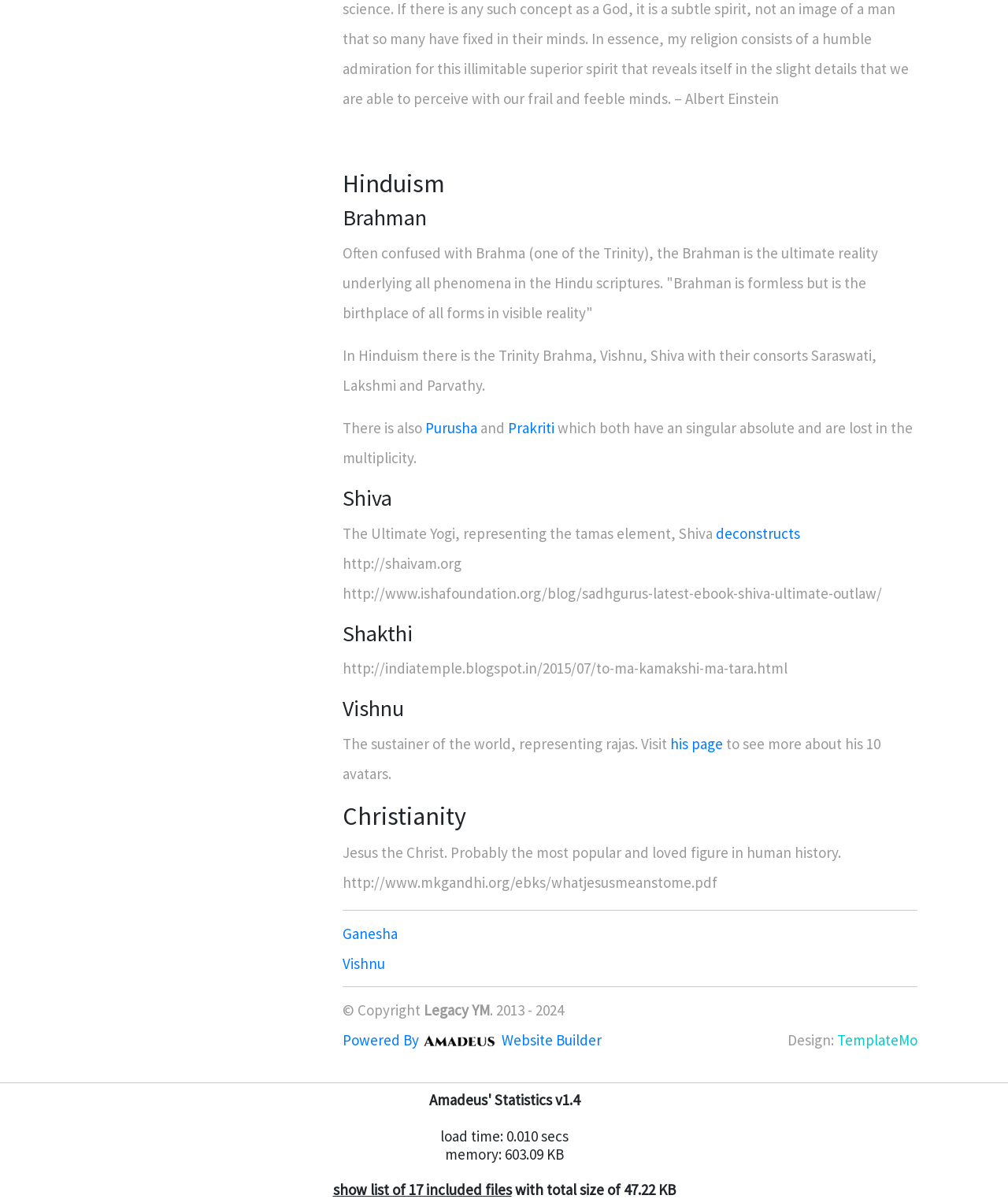Find the bounding box coordinates of the area to click in order to follow the instruction: "Check the copyright information".

[0.34, 0.835, 0.42, 0.85]